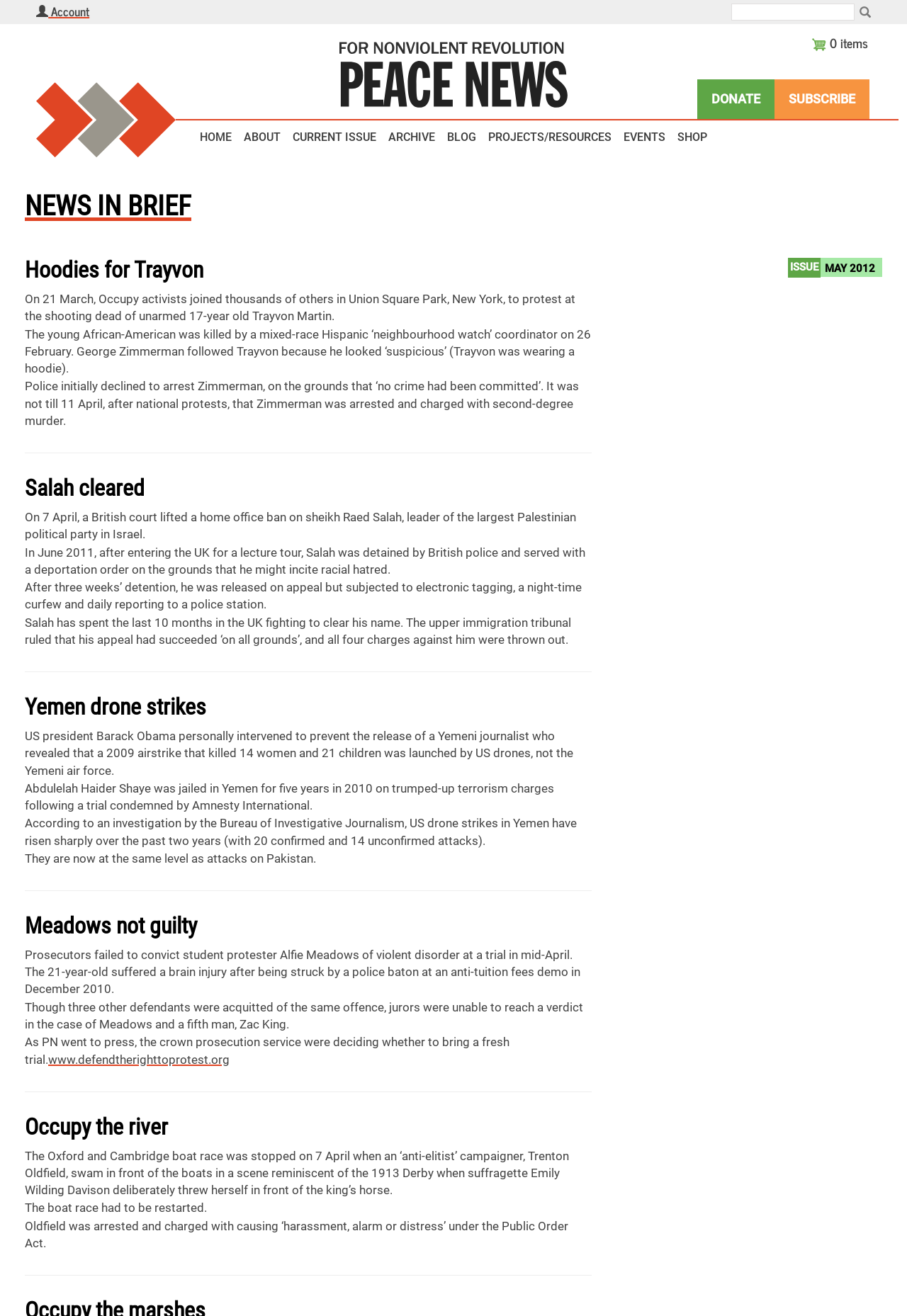How many search boxes are there?
Please provide a detailed and thorough answer to the question.

I searched for elements with the type 'searchbox' and found only one, which is a child element of the layout table with the heading 'Search'.